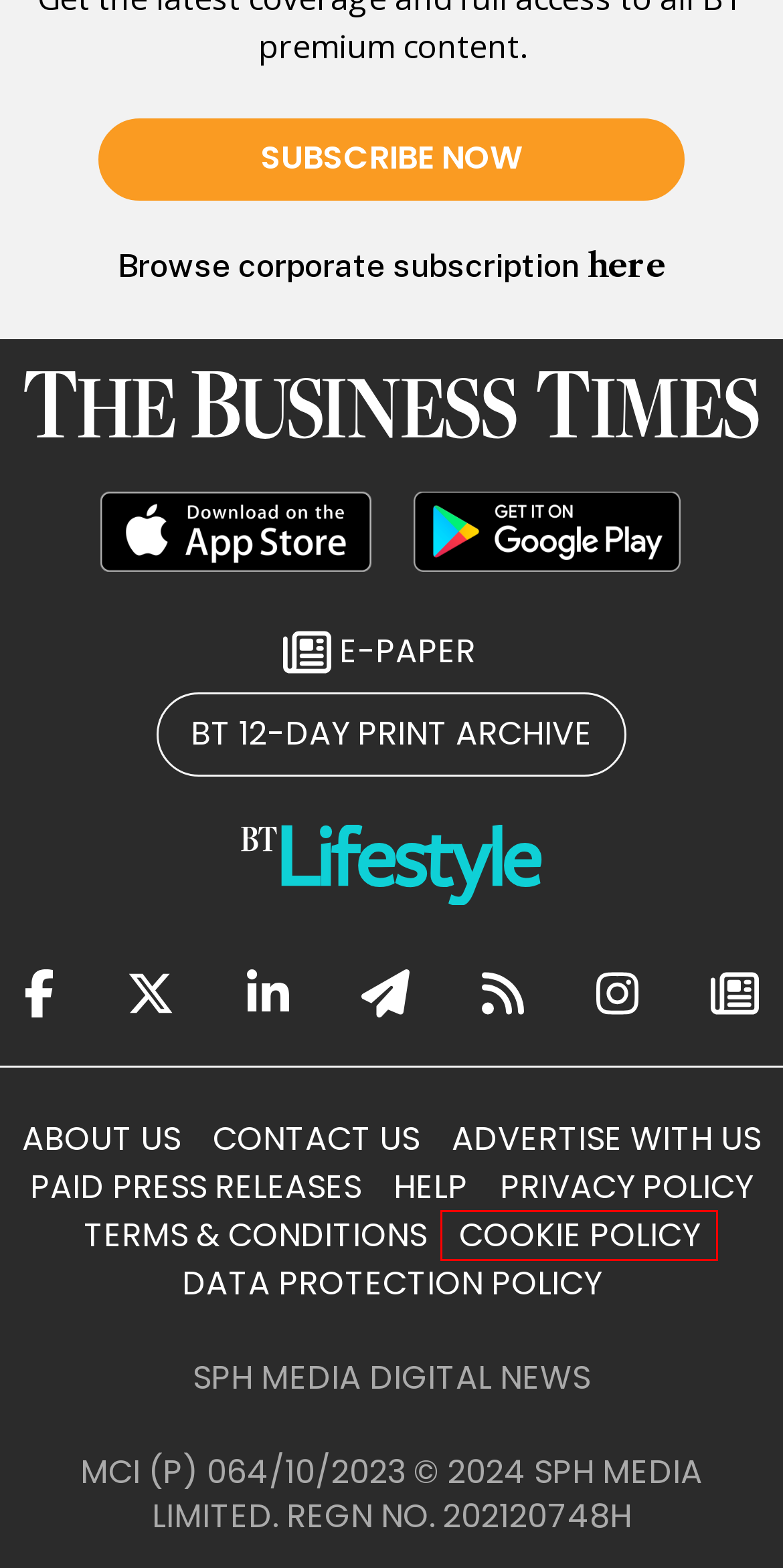Examine the screenshot of a webpage with a red bounding box around a UI element. Select the most accurate webpage description that corresponds to the new page after clicking the highlighted element. Here are the choices:
A. Serial biopharma entrepreneur’s wife buys bungalow behind Four Seasons Park for S$32.5 million
B. Cookie Policy | SPH Media
C. ‎The Business Times on the App Store
D. Lai Chung Han leaving Seatrium board to take on permanent secretary role at MOF
E. mySPH Login
F. Alibaba unit dumps S$33.3 million in SingPost shares
G. Website Terms and Conditions | SPH Media
H. Personal Data Protection Statement | SPH Media

B